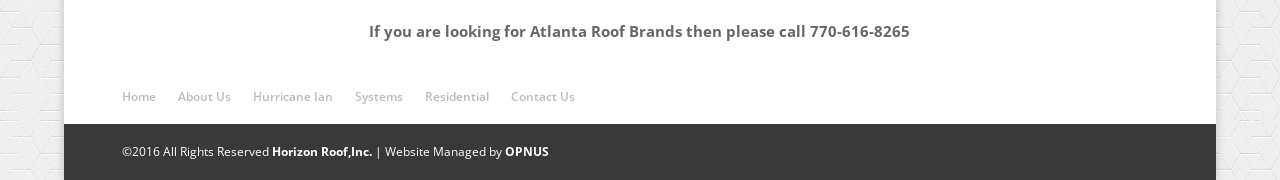Provide the bounding box coordinates of the HTML element this sentence describes: "Horizon Roof,Inc.". The bounding box coordinates consist of four float numbers between 0 and 1, i.e., [left, top, right, bottom].

[0.212, 0.795, 0.29, 0.889]